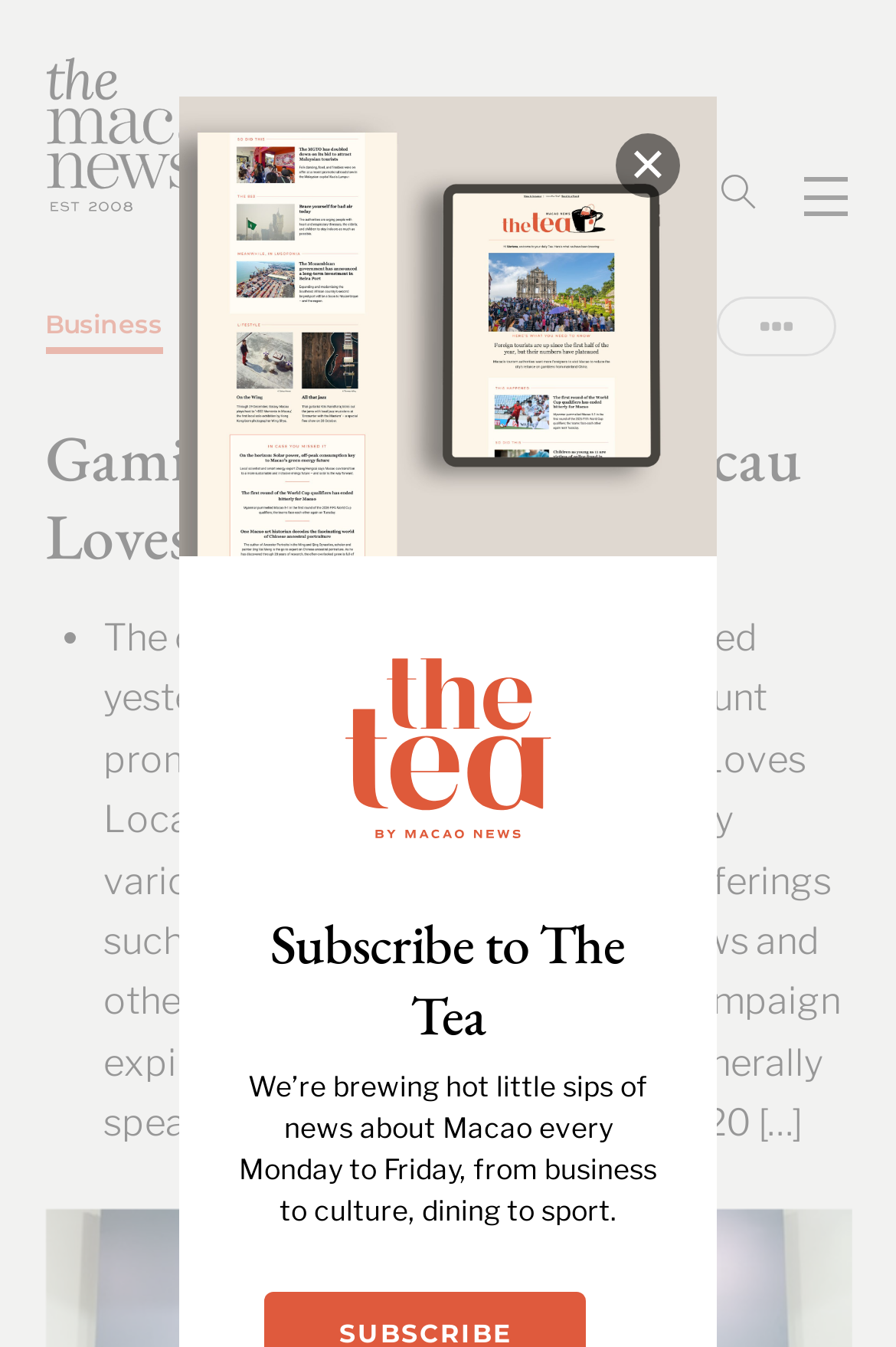What is the name of the discount promotion campaign?
Make sure to answer the question with a detailed and comprehensive explanation.

The answer can be found in the StaticText element which describes the campaign as 'The city’s six gaming operators started yesterday an over month-long discount promotion campaign titled “Macau Loves Locals”...'